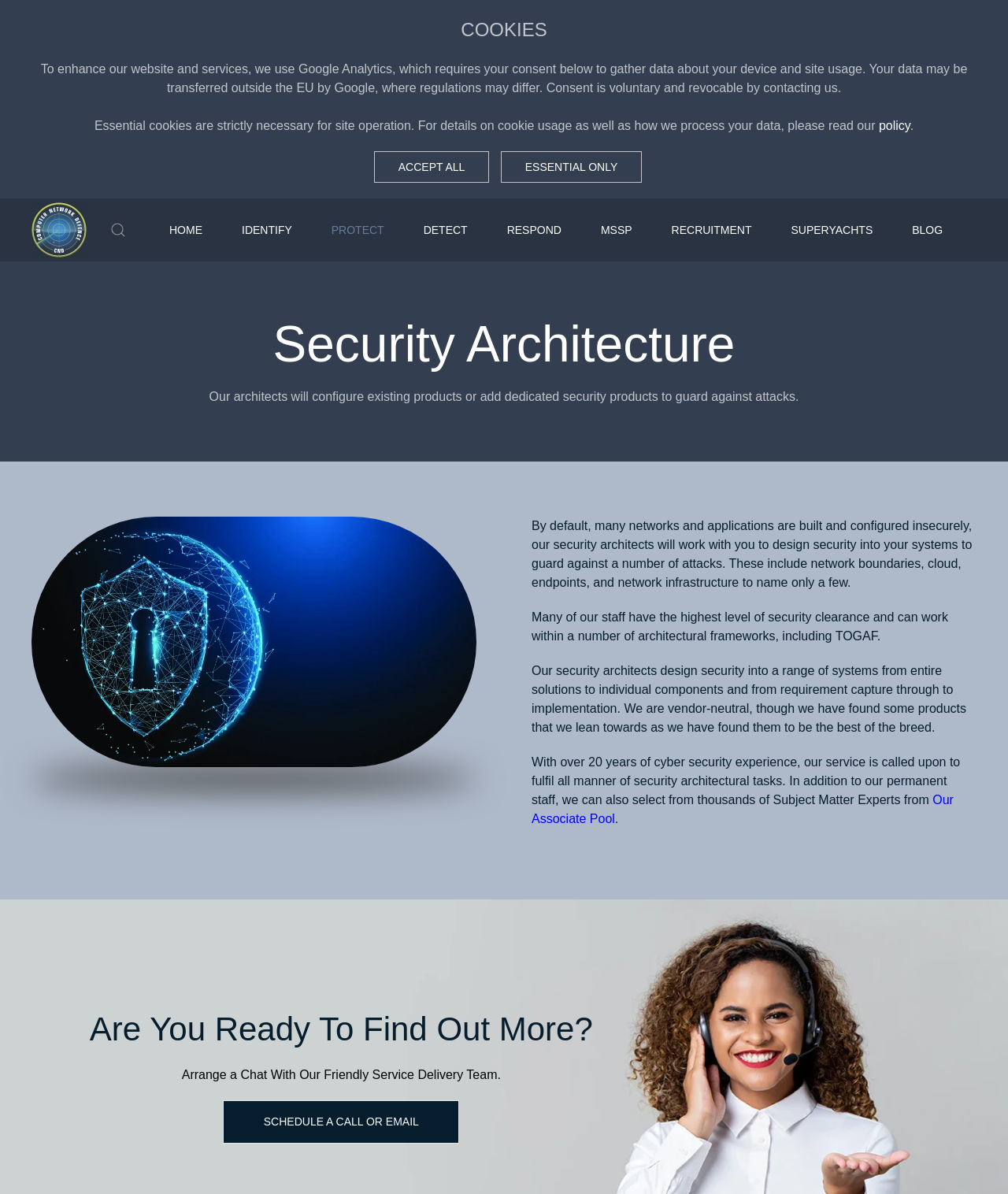Please identify the bounding box coordinates of the area I need to click to accomplish the following instruction: "Open the search".

[0.109, 0.166, 0.125, 0.219]